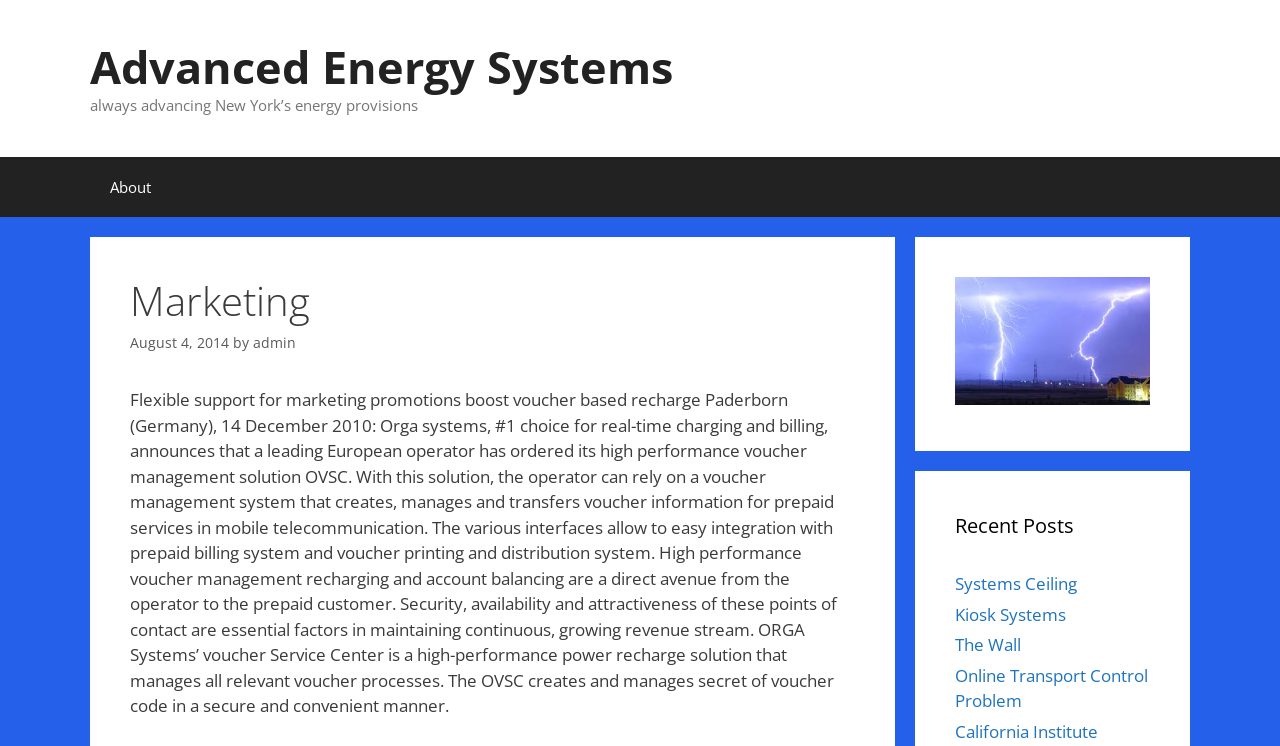Determine the bounding box coordinates of the section to be clicked to follow the instruction: "Read the article about voucher management solution". The coordinates should be given as four float numbers between 0 and 1, formatted as [left, top, right, bottom].

[0.102, 0.521, 0.654, 0.962]